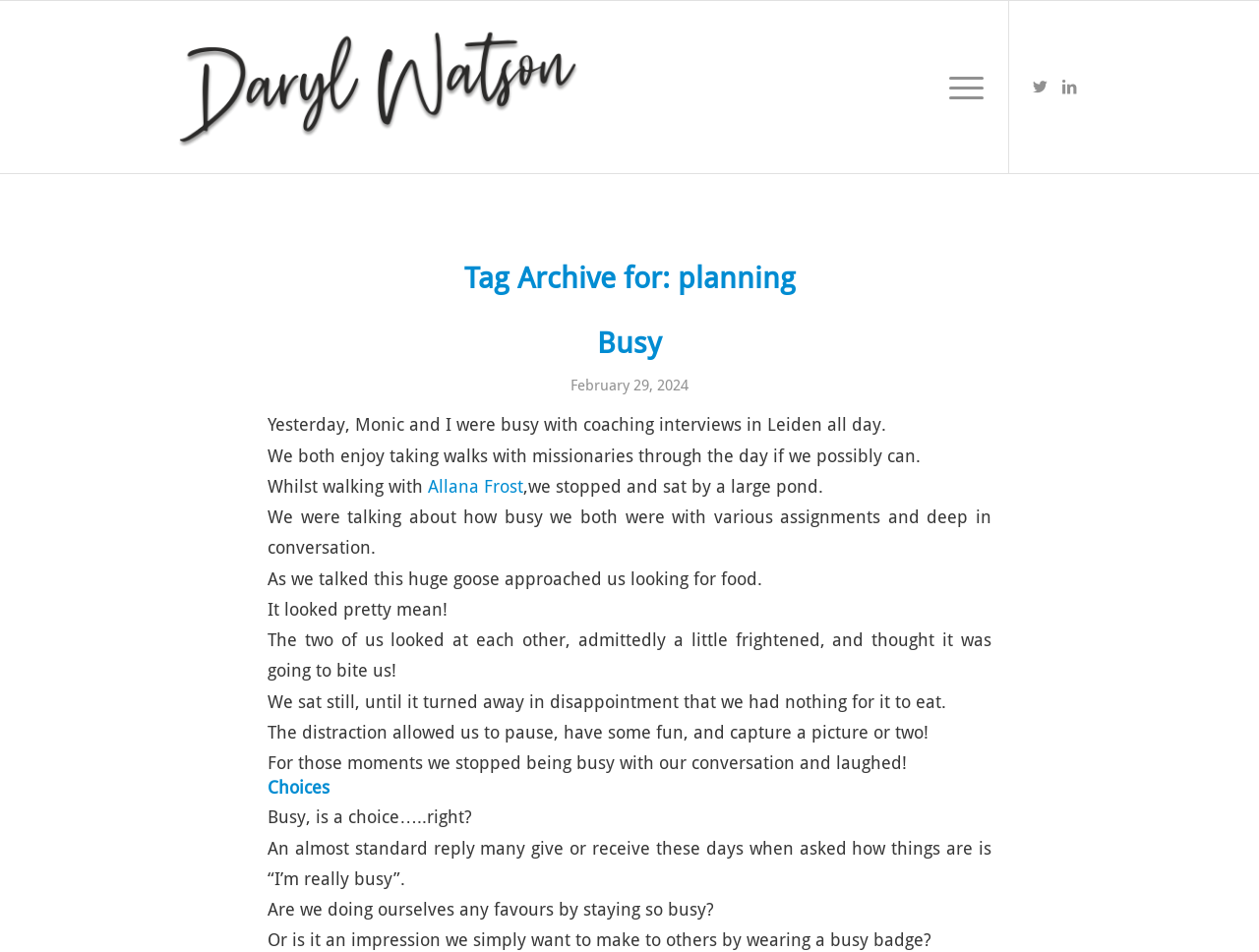What is the author's name?
Provide a fully detailed and comprehensive answer to the question.

The author's name is mentioned in the top-left corner of the webpage as a link, and it is also the title of the webpage.